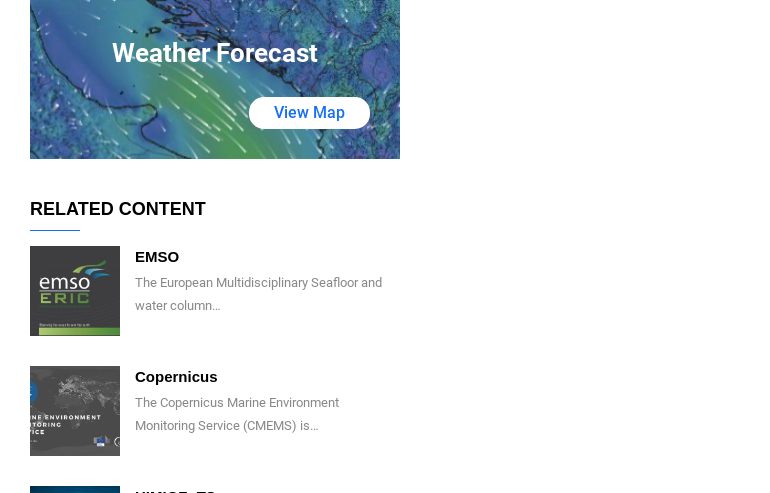What is the focus of the 'EMSO' resource?
Using the image, elaborate on the answer with as much detail as possible.

The 'EMSO' resource is mentioned in the 'RELATED CONTENT' section, and its focus can be inferred to be the European Multidisciplinary Seafloor and water column monitoring efforts, which suggests that it provides information on monitoring the seafloor and water column in Europe.